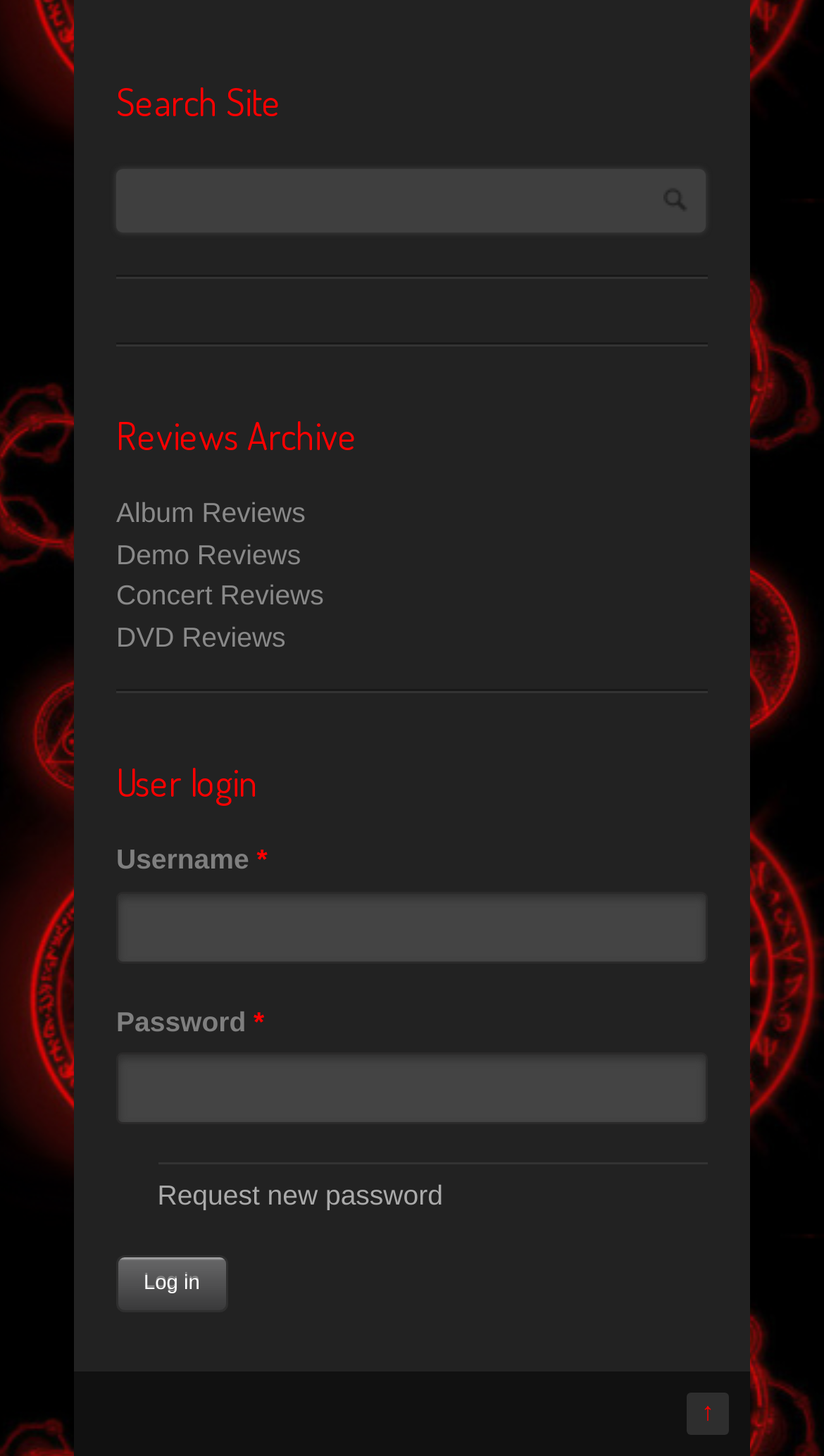What types of reviews are available on this website?
Using the image, provide a concise answer in one word or a short phrase.

Album, Demo, Concert, DVD